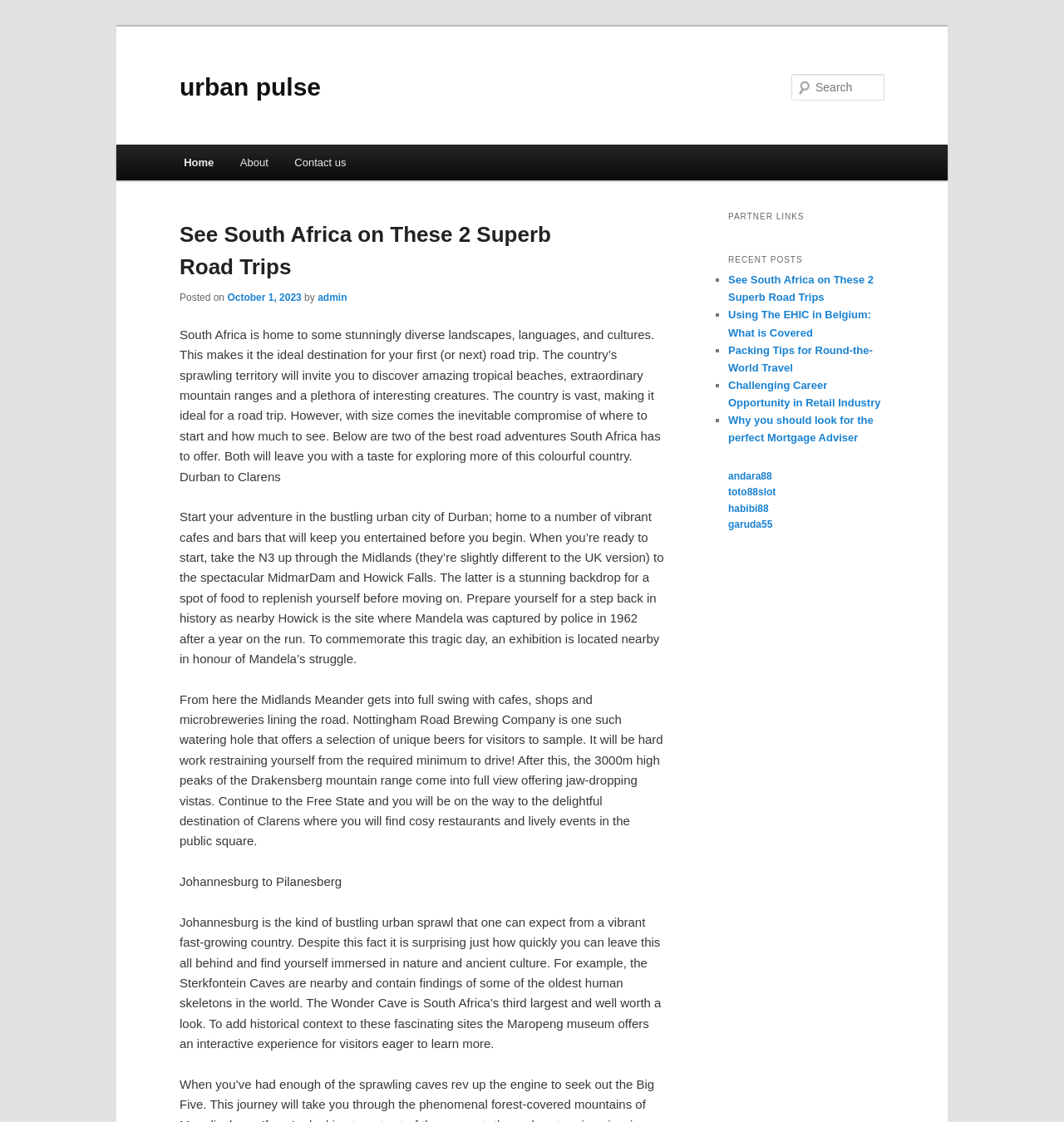What is the name of the museum mentioned in the article?
Please give a detailed and elaborate answer to the question based on the image.

In the section describing the road trip from Johannesburg to Pilanesberg, the article mentions the Maropeng museum as a place to visit to learn more about the history and culture of the area.